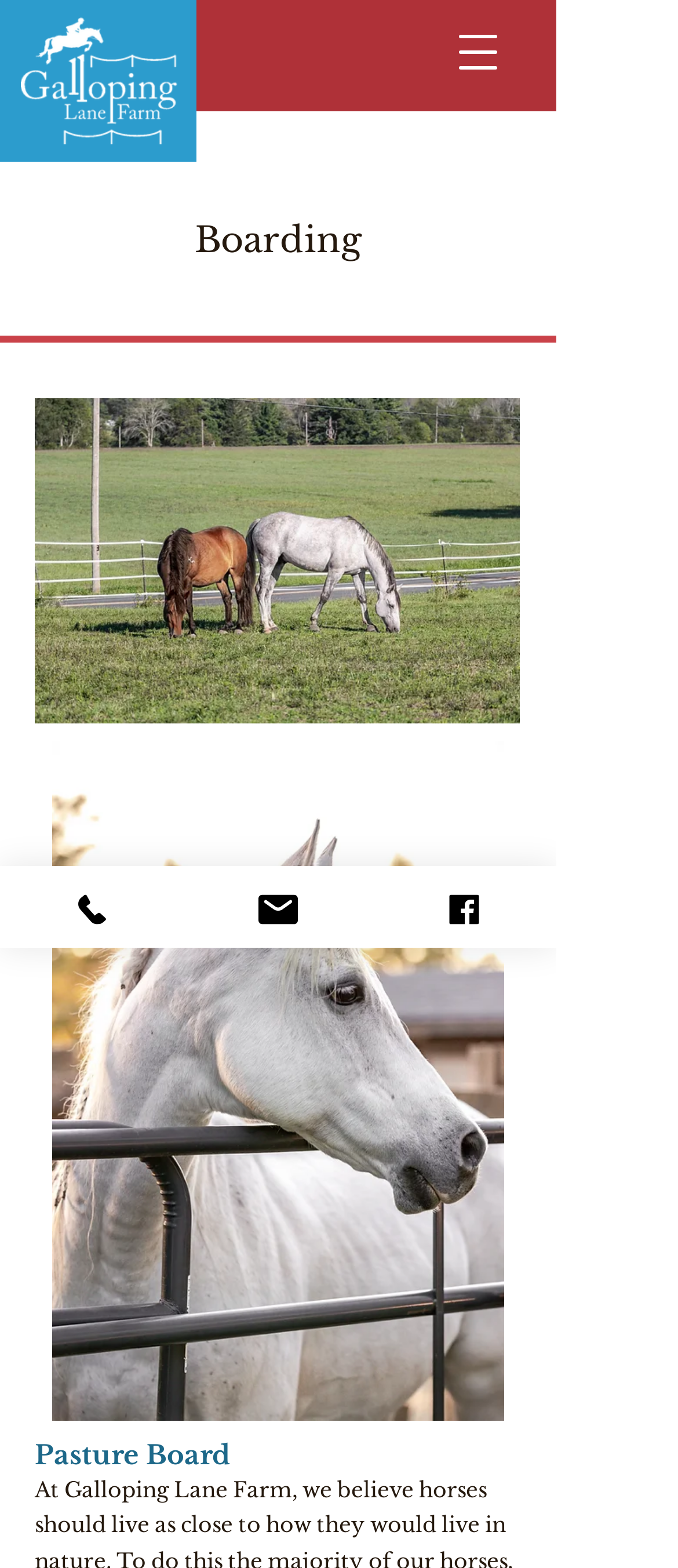Find the bounding box coordinates for the UI element that matches this description: "Terms & Conditions".

None